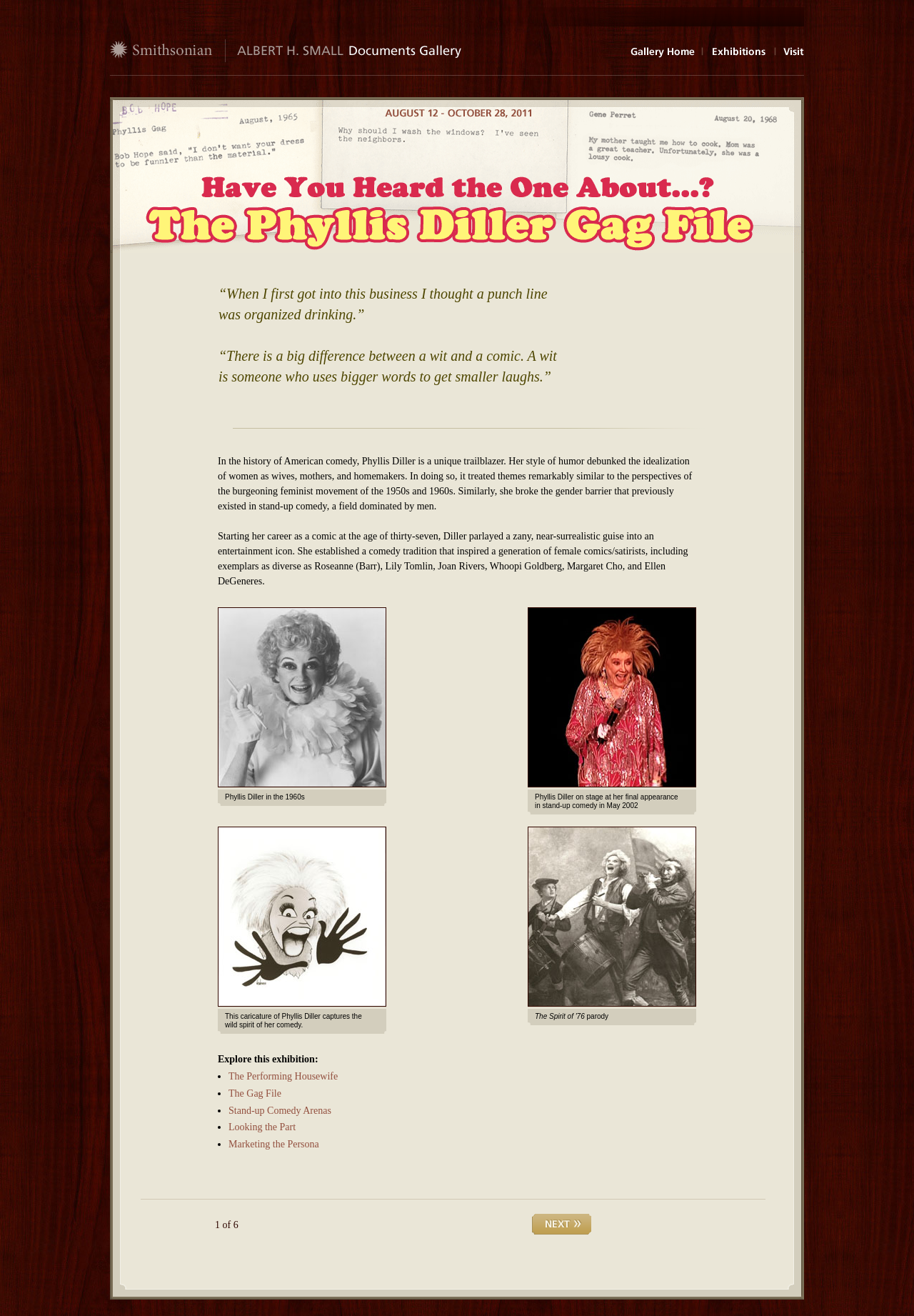Describe every aspect of the webpage comprehensively.

The webpage is about the Albert H. Small Documents Gallery, specifically featuring an exhibition on Phyllis Diller, a pioneering American comedian. At the top of the page, there is a heading with the title "Smithsonian" and a link to the "Albert H. Small Documents Gallery" below it. To the right of these elements, there are three links: "Gallery Home", "Exhibitions", and "Visit".

Below the title section, there is a large image of Phyllis Diller, accompanied by two quotes from her. The first quote is "“When I first got into this business I thought a punch line was organized drinking.”" and the second quote is "“There is a big difference between a wit and a comic. A wit is someone who uses bigger words to get smaller laughs.”".

Following the quotes, there is a paragraph of text that describes Phyllis Diller's significance in American comedy, highlighting her unique style and how she broke the gender barrier in stand-up comedy. Below this text, there are two more paragraphs that provide additional information about Diller's career and legacy.

The page also features several images, including a photo of Phyllis Diller in the 1960s, a picture of her on stage at her final appearance in stand-up comedy in May 2002, a caricature of her, and a parody image titled "The Spirit of '76". These images are accompanied by links with descriptive text.

In the lower section of the page, there is a heading that says "Explore this exhibition:" followed by a list of five links, each with a bullet point marker. The links are titled "The Performing Housewife", "The Gag File", "Stand-up Comedy Arenas", "Looking the Part", and "Marketing the Persona". Finally, there is a link to the "Next" page at the bottom right corner of the page.